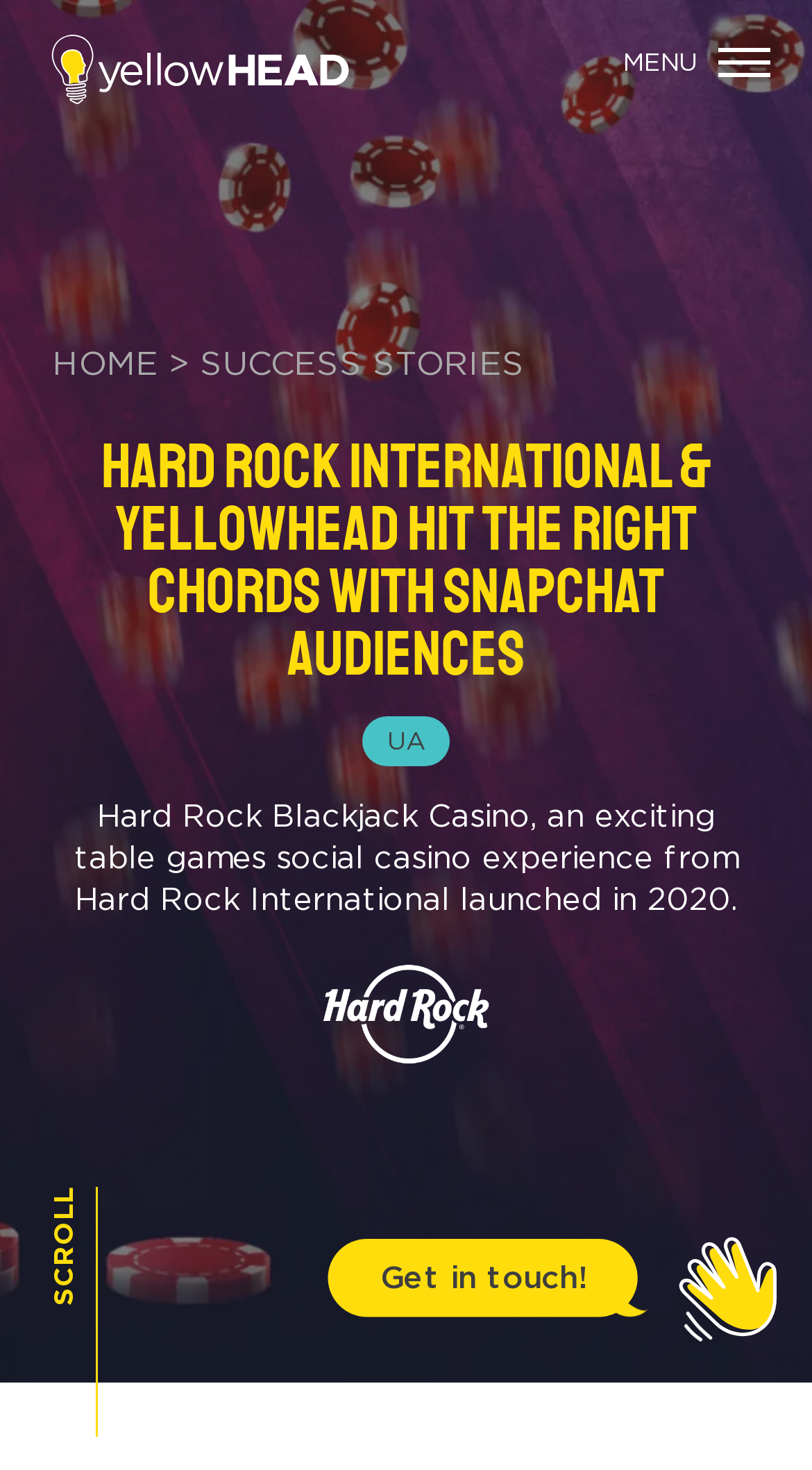Given the element description Get in touch!, specify the bounding box coordinates of the corresponding UI element in the format (top-left x, top-left y, bottom-right x, bottom-right y). All values must be between 0 and 1.

[0.801, 0.825, 0.994, 0.931]